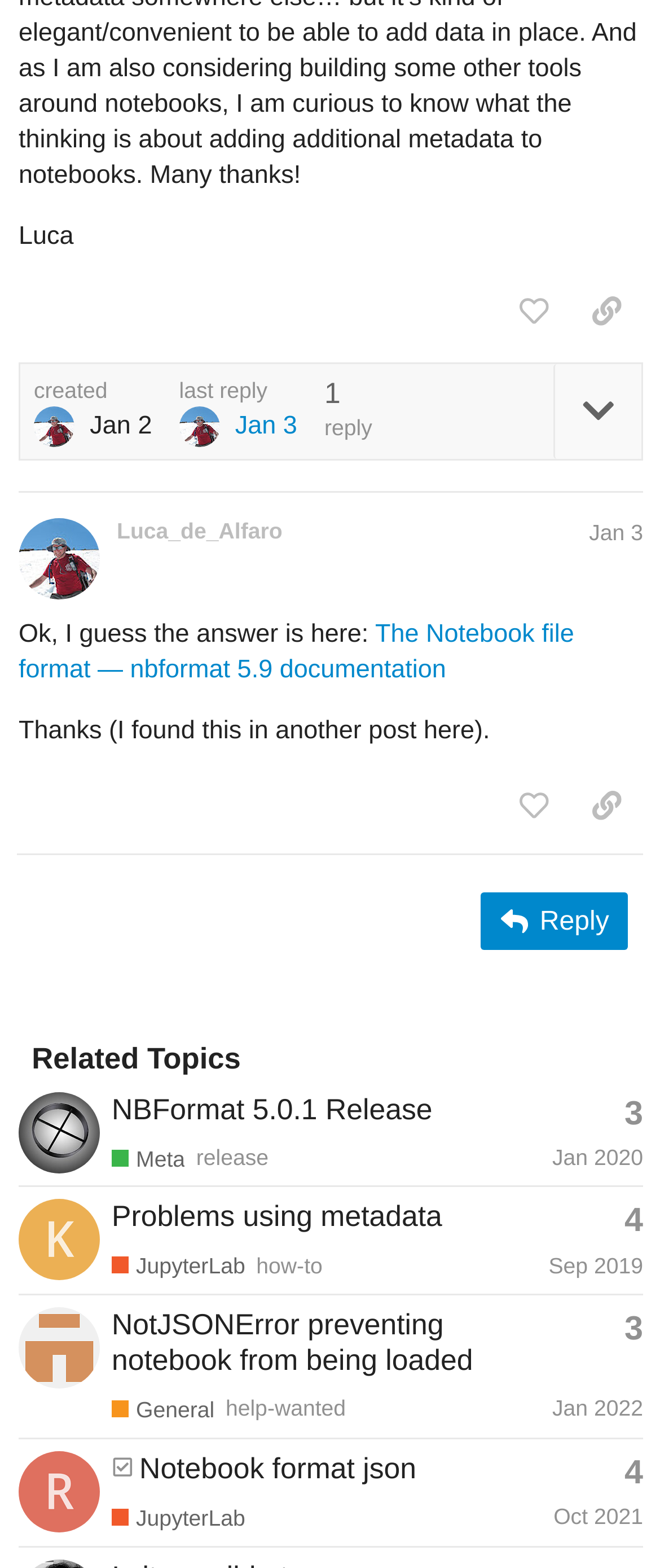What is the date of the first post?
Based on the screenshot, provide a one-word or short-phrase response.

Jan 2, 2024